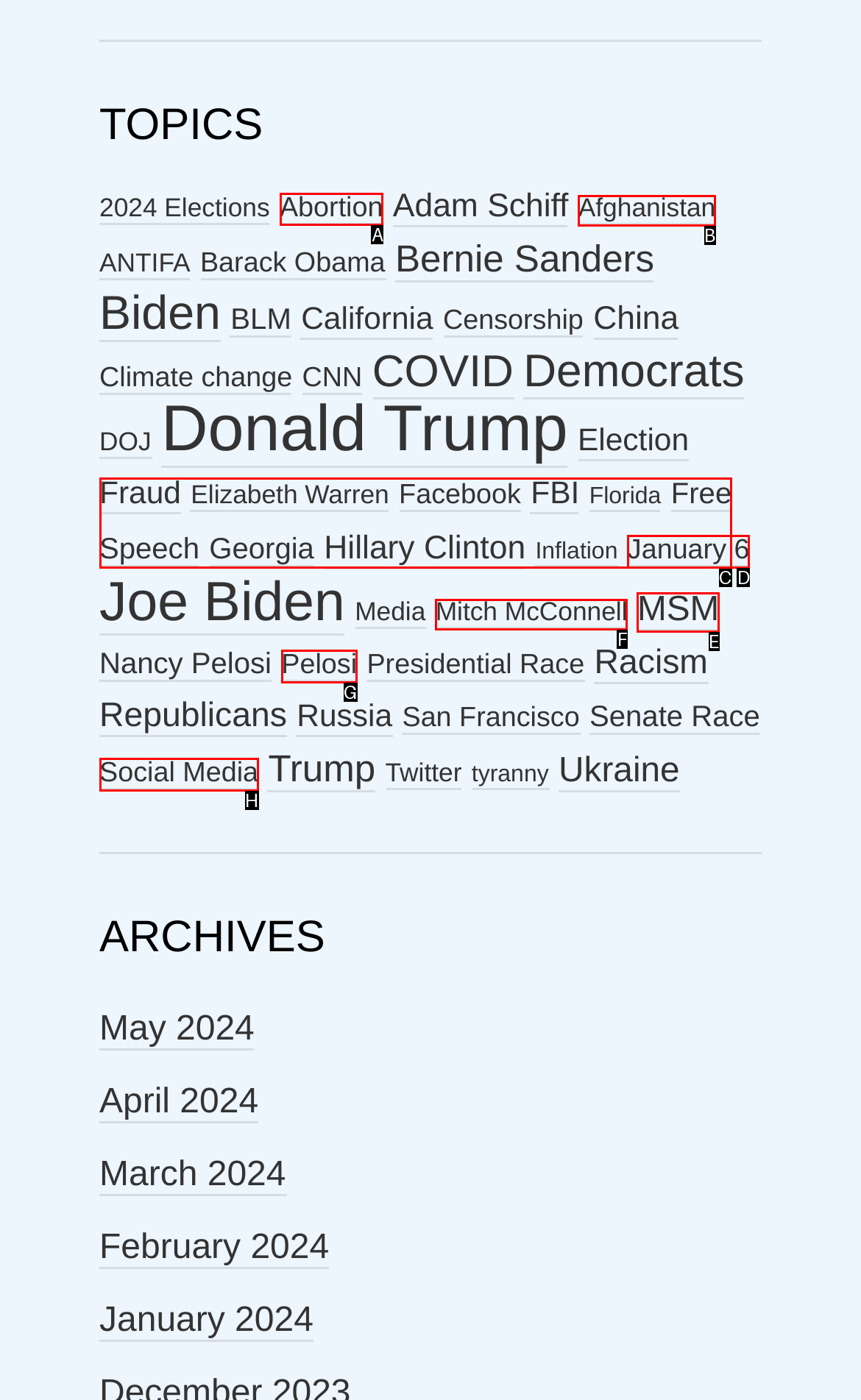Choose the HTML element that should be clicked to achieve this task: Explore Abortion topics
Respond with the letter of the correct choice.

A